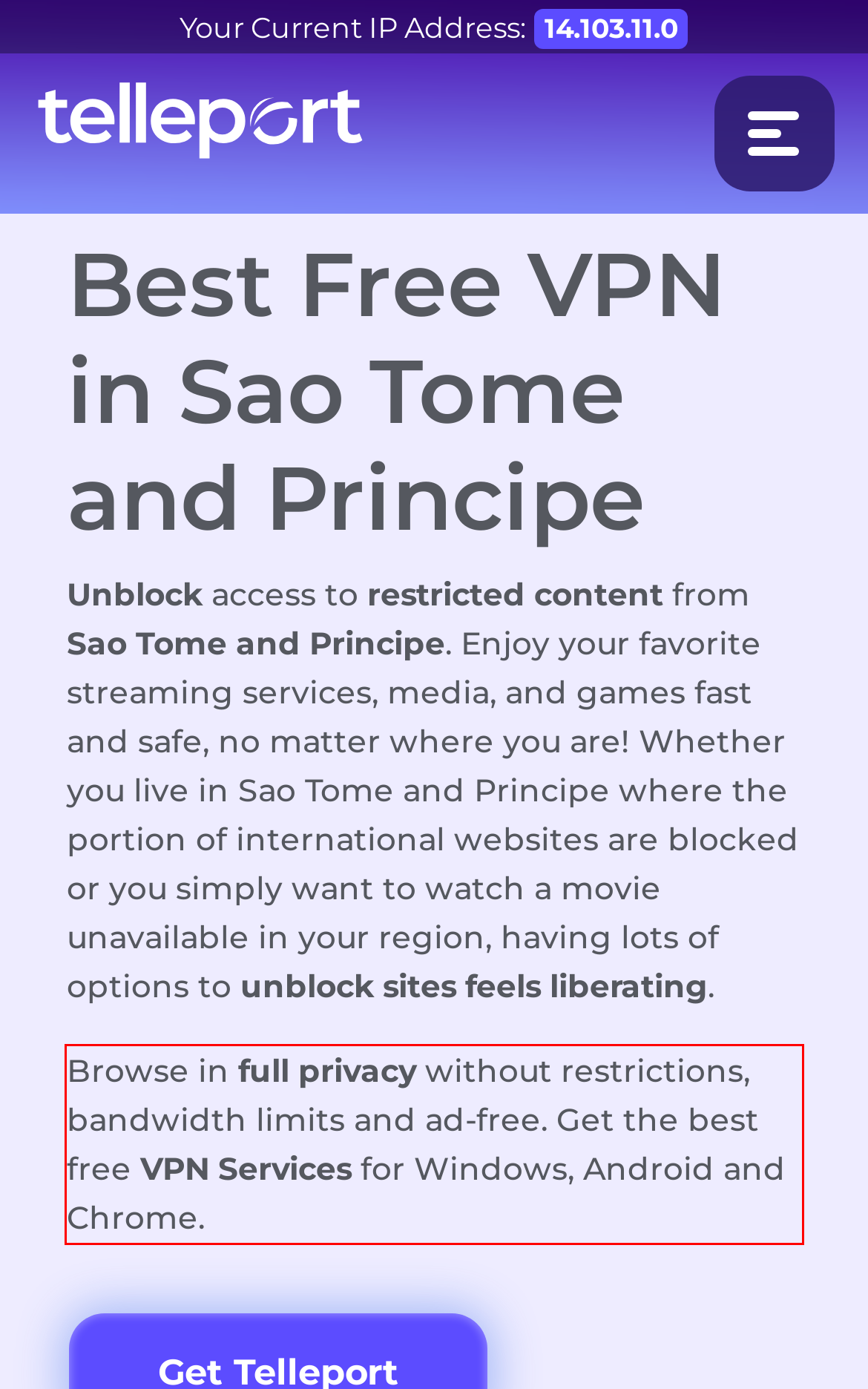You are provided with a screenshot of a webpage that includes a red bounding box. Extract and generate the text content found within the red bounding box.

Browse in full privacy without restrictions, bandwidth limits and ad-free. Get the best free VPN Services for Windows, Android and Chrome.